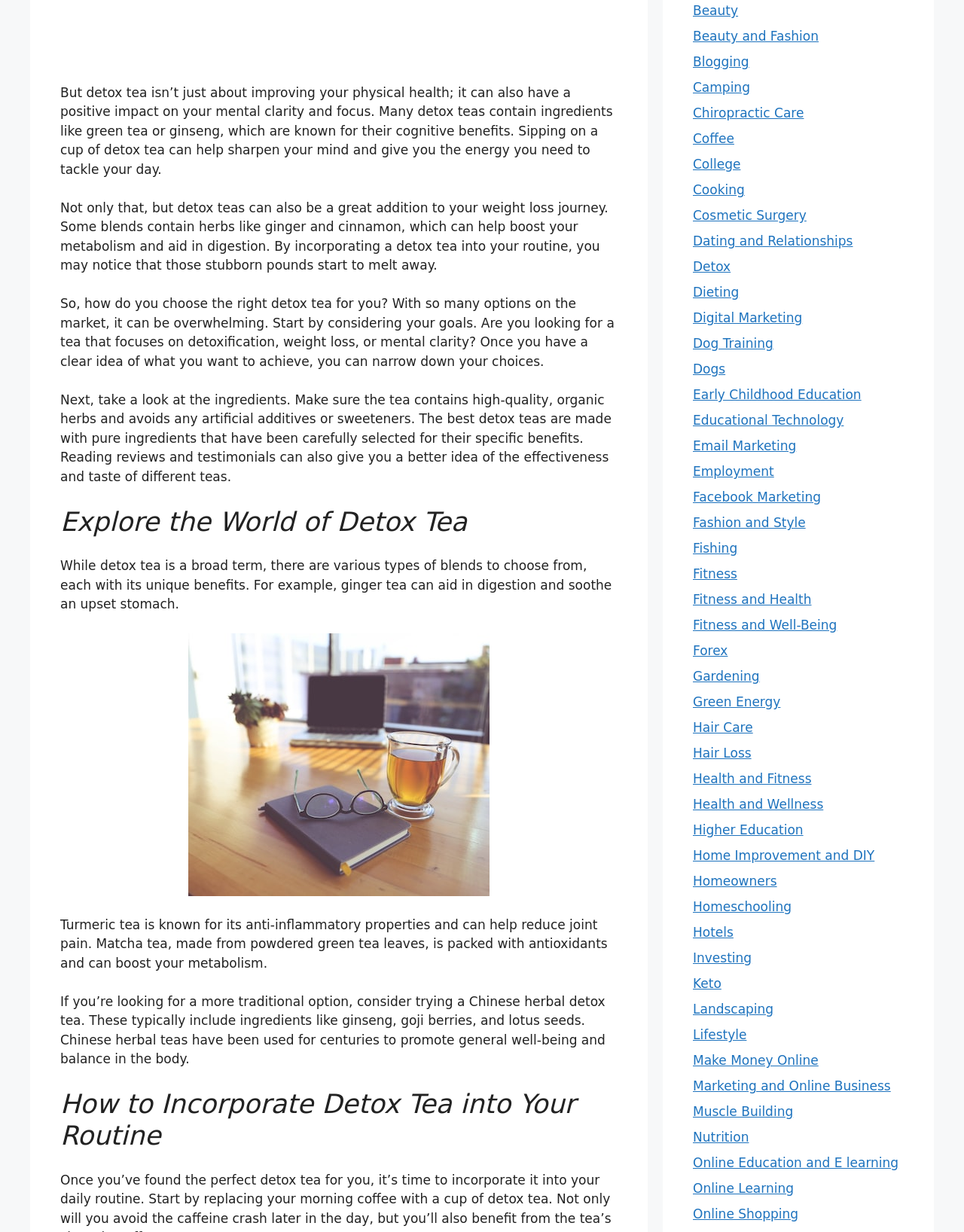Extract the bounding box for the UI element that matches this description: "Online Education and E learning".

[0.719, 0.938, 0.932, 0.95]